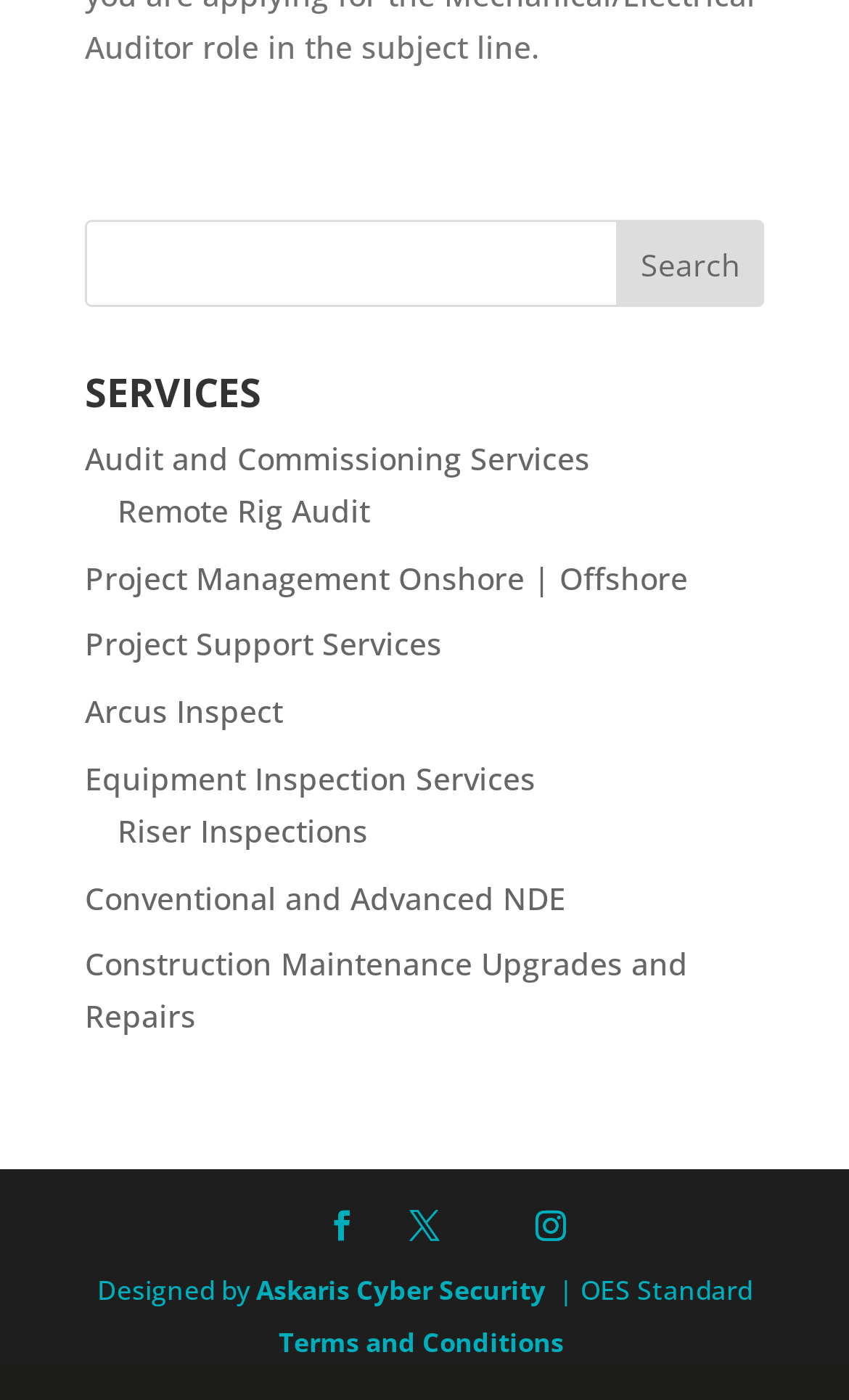Identify the bounding box coordinates of the region that should be clicked to execute the following instruction: "click on Audit and Commissioning Services".

[0.1, 0.313, 0.695, 0.342]